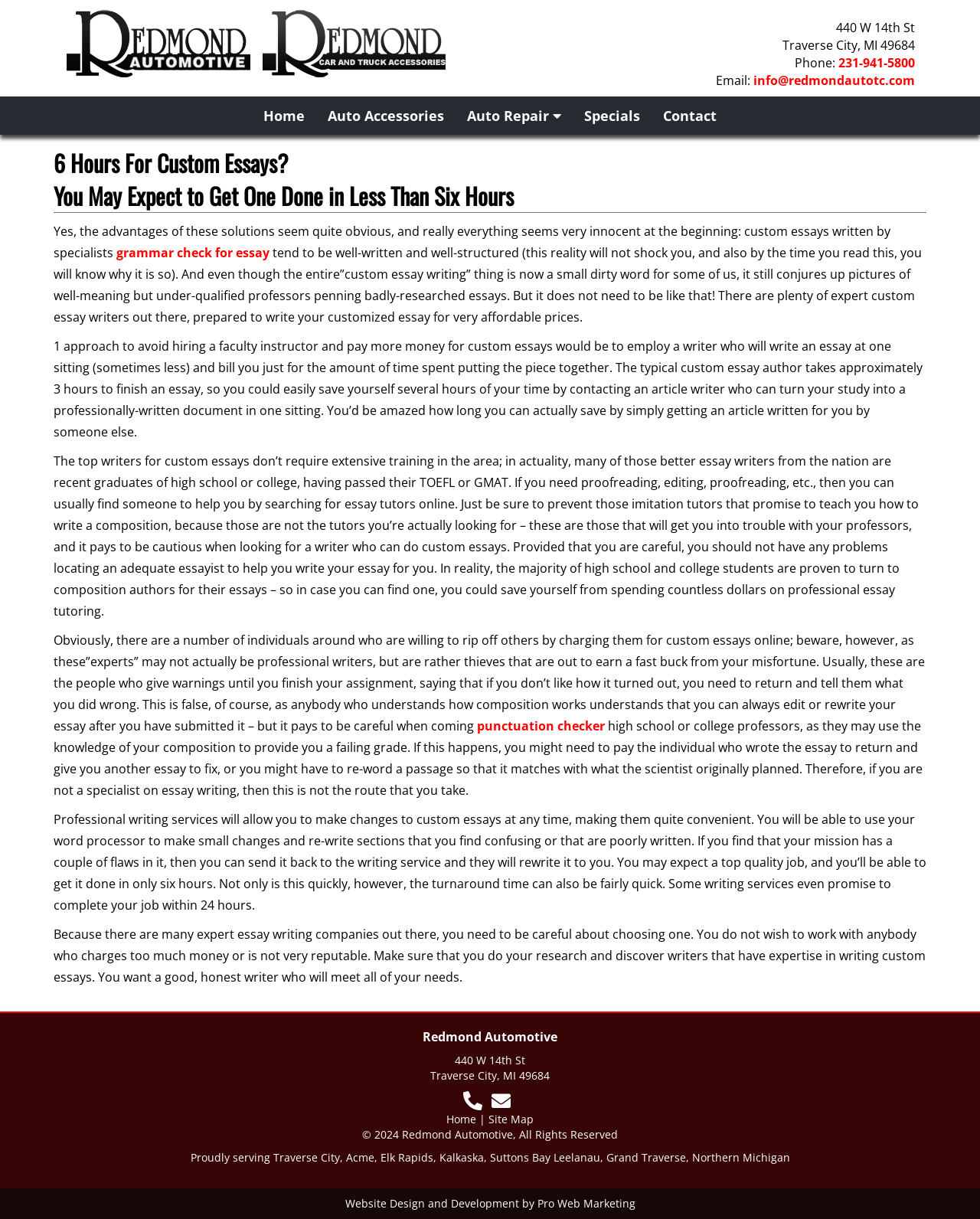Deliver a detailed narrative of the webpage's visual and textual elements.

This webpage appears to be a blog or article page, with a focus on custom essays and essay writing services. At the top of the page, there is a navigation menu with links to "Home", "Auto Accessories", "Auto Repair", "Specials", and "Contact". Below the navigation menu, there is a heading that reads "6 Hours For Custom Essays? You May Expect to Get One Done in Less Than Six Hours".

The main content of the page is a long article that discusses the advantages and benefits of using custom essay writing services. The article is divided into several paragraphs, with links to related topics such as "grammar check for essay" and "punctuation checker" scattered throughout. The text discusses the benefits of hiring a professional essay writer, including the ability to save time and get a high-quality essay written quickly.

At the bottom of the page, there is a footer section that contains contact information for Redmond Automotive, including an address, phone number, and email address. There are also links to the website's "Site Map" and a copyright notice. Additionally, there is a statement that reads "Proudly serving Traverse City, Acme, Elk Rapids, Kalkaska, Suttons Bay Leelanau, Grand Traverse, Northern Michigan", suggesting that the website is targeted towards a local audience. Finally, there is a link to the website's design and development company, Pro Web Marketing.